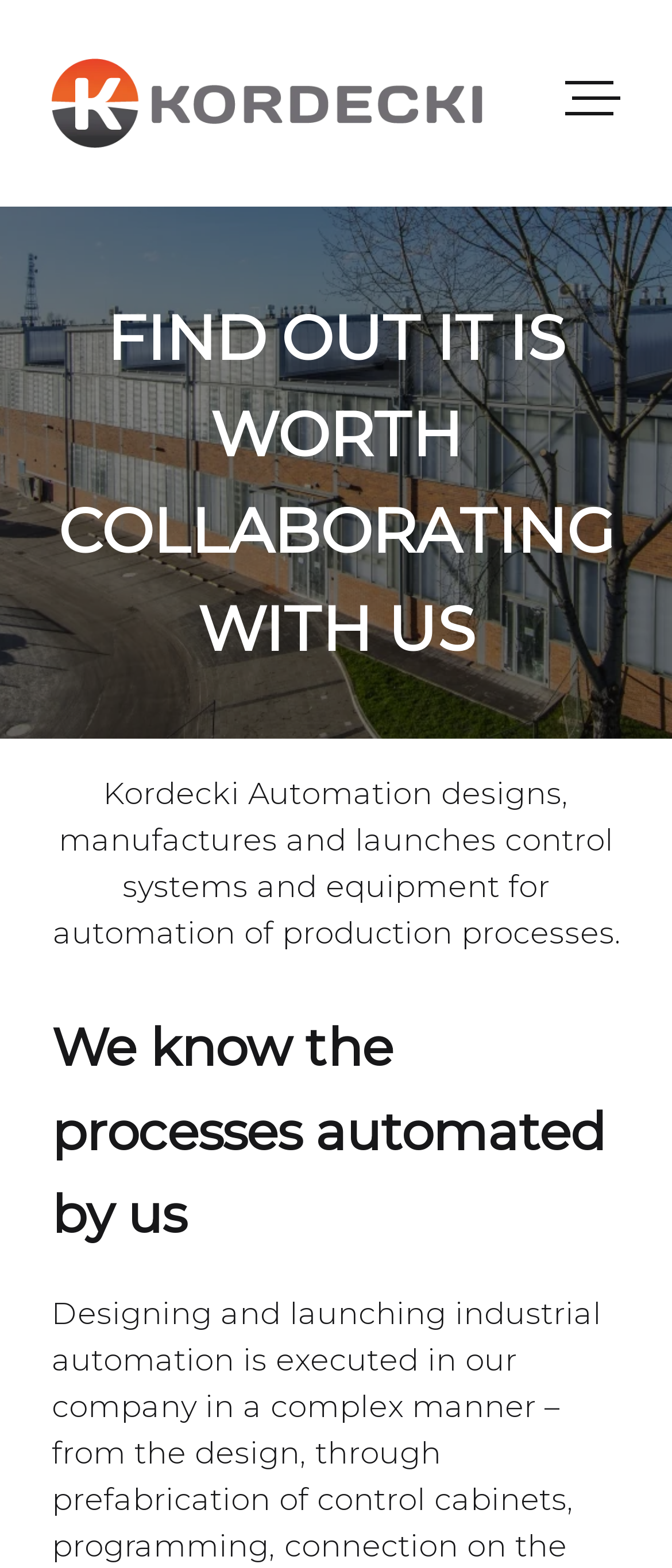Provide the bounding box coordinates of the HTML element described by the text: "parent_node: Areas of operation".

[0.841, 0.048, 0.923, 0.075]